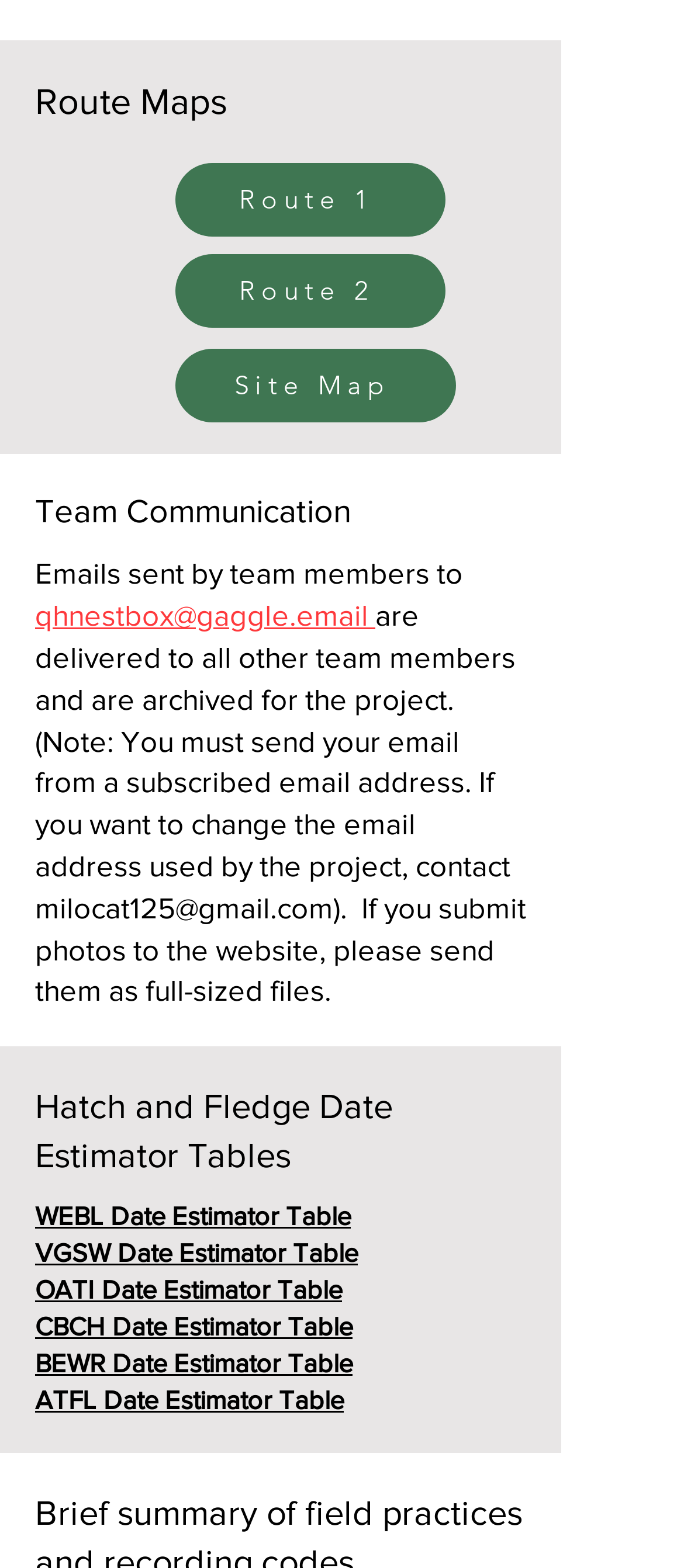What is the purpose of sending emails from a subscribed email address? Refer to the image and provide a one-word or short phrase answer.

To deliver emails to all team members